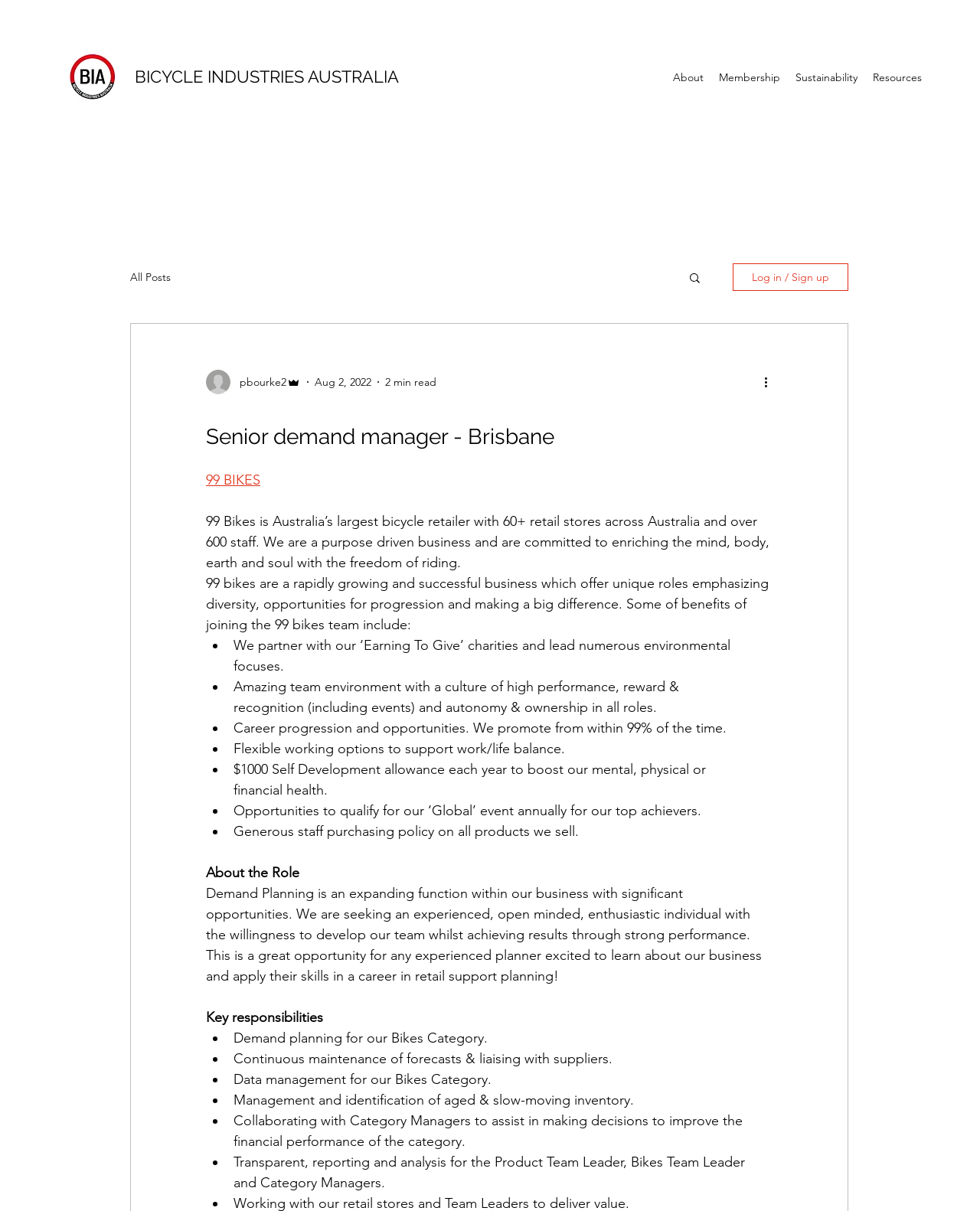Please find the bounding box coordinates in the format (top-left x, top-left y, bottom-right x, bottom-right y) for the given element description. Ensure the coordinates are floating point numbers between 0 and 1. Description: aria-label="More actions"

[0.777, 0.308, 0.796, 0.323]